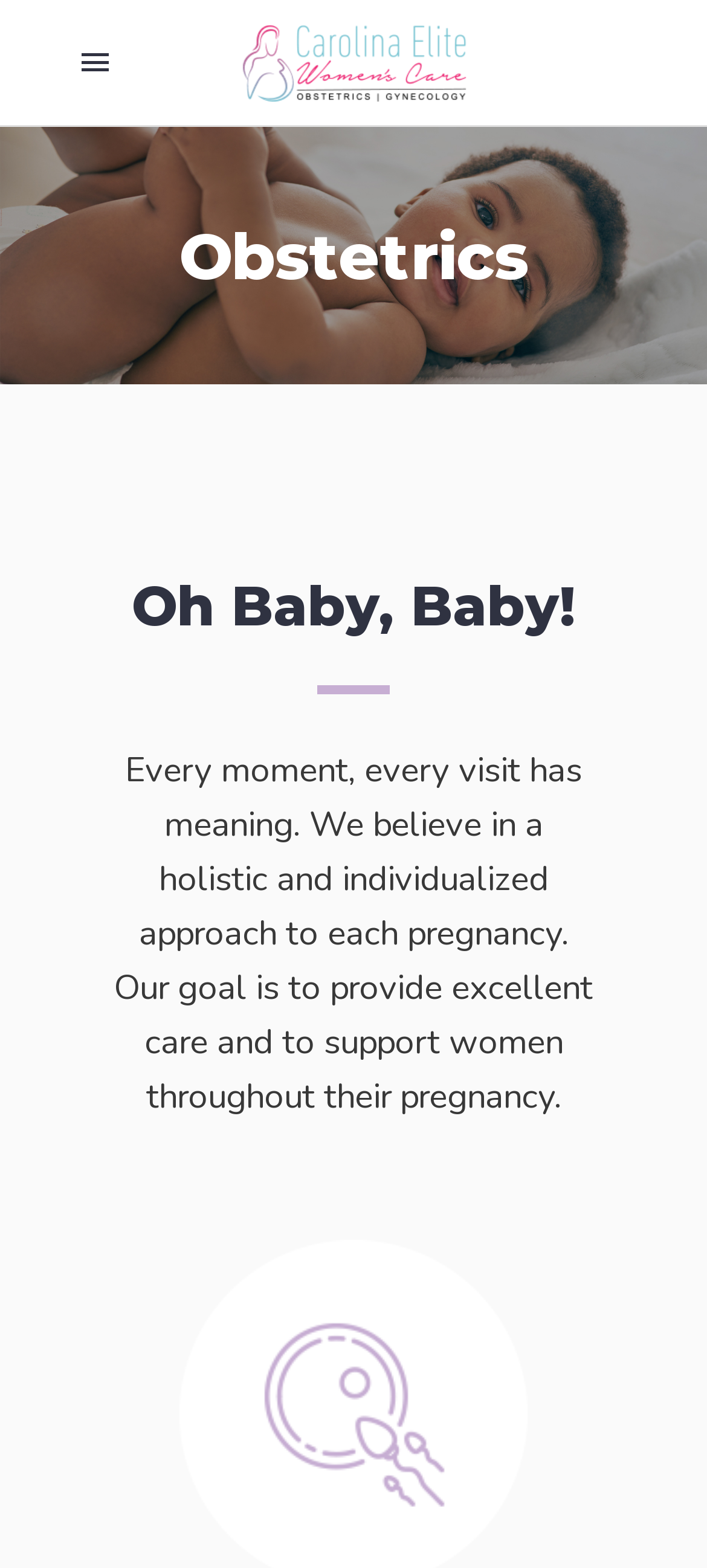Extract the bounding box coordinates for the UI element described as: "alt="Mobile Logo"".

[0.34, 0.012, 0.66, 0.068]